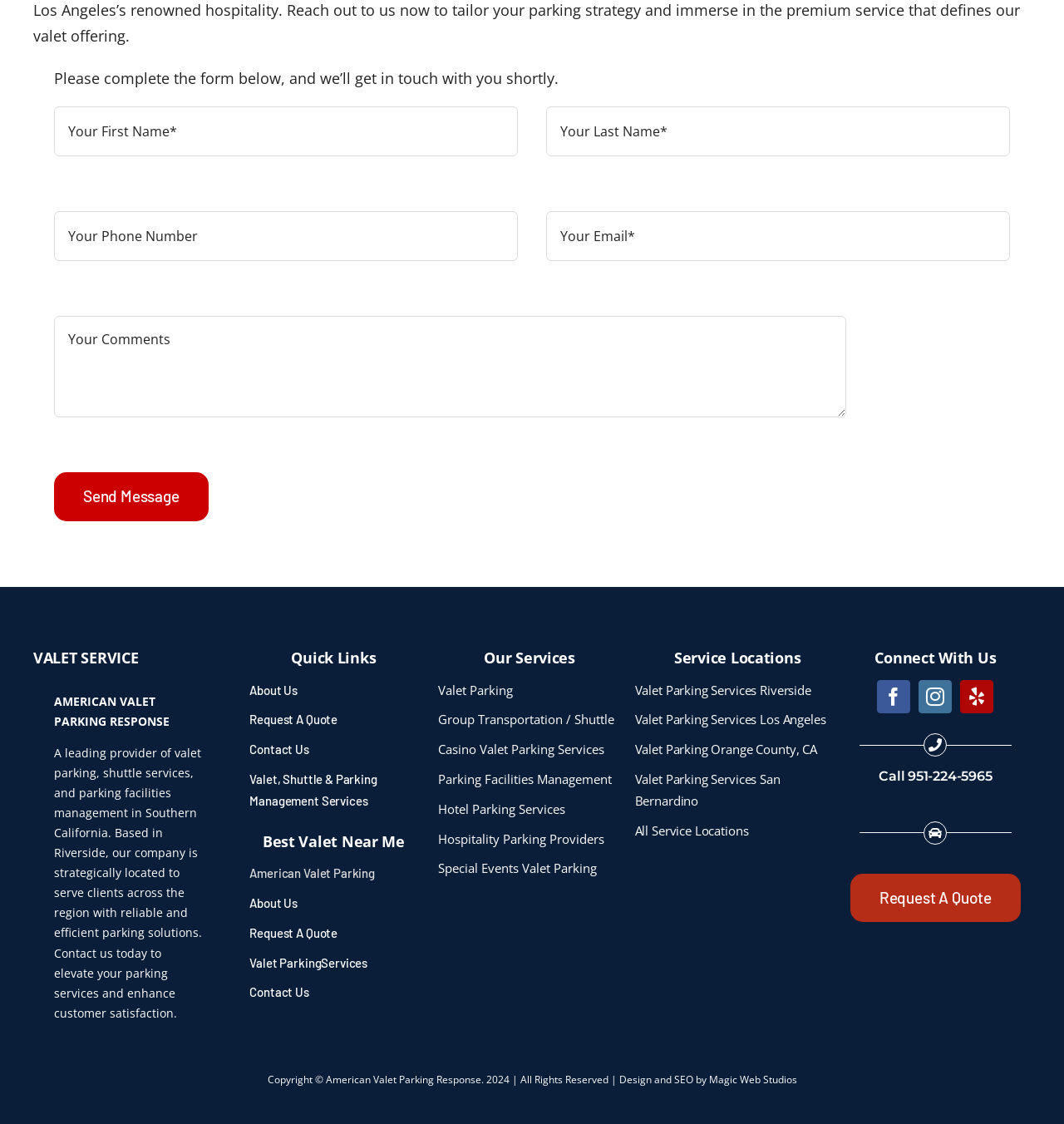Locate the bounding box coordinates of the element that needs to be clicked to carry out the instruction: "Contact us". The coordinates should be given as four float numbers ranging from 0 to 1, i.e., [left, top, right, bottom].

[0.235, 0.658, 0.392, 0.677]